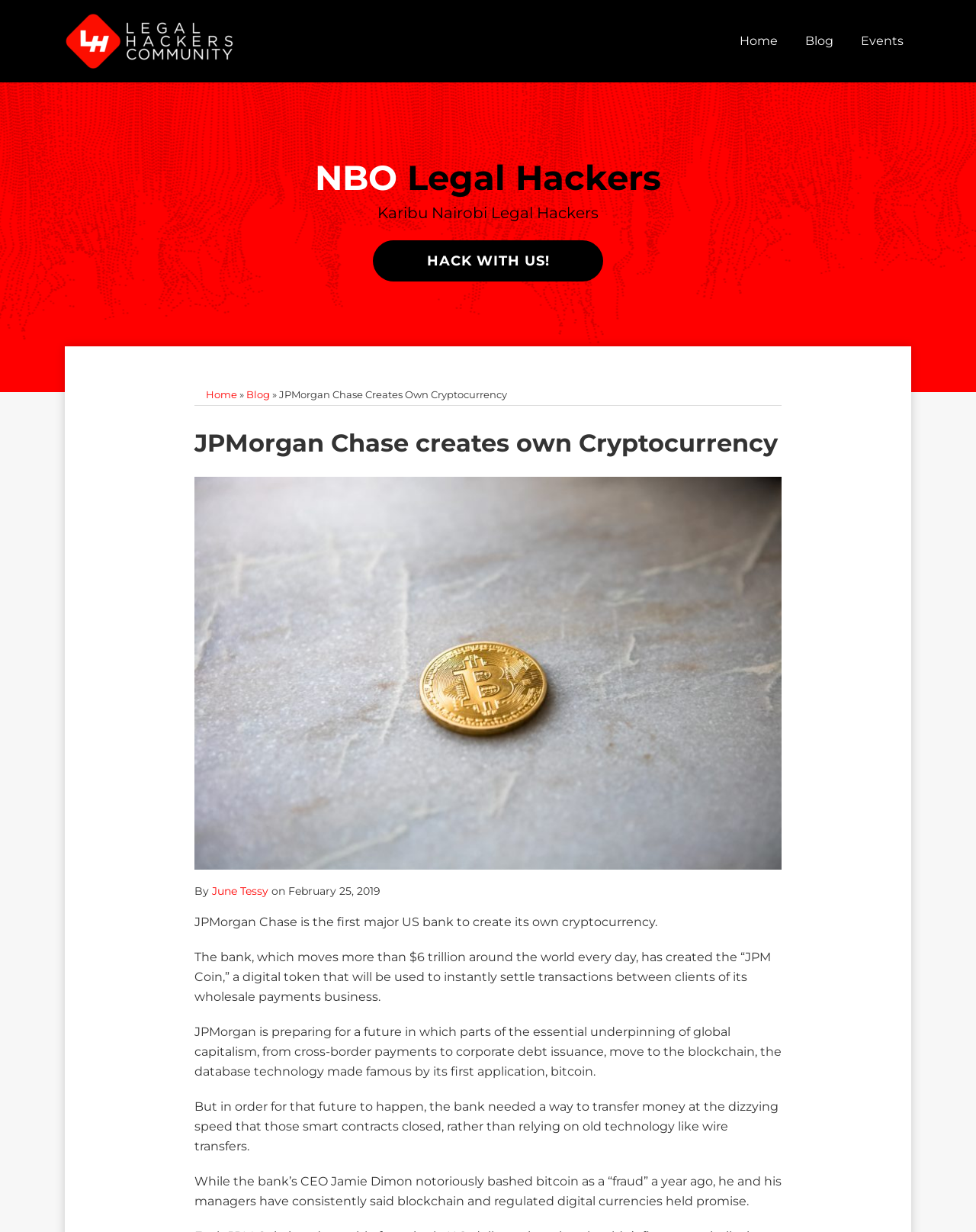Please find the bounding box coordinates of the clickable region needed to complete the following instruction: "Click the 'Events' link". The bounding box coordinates must consist of four float numbers between 0 and 1, i.e., [left, top, right, bottom].

[0.882, 0.026, 0.926, 0.041]